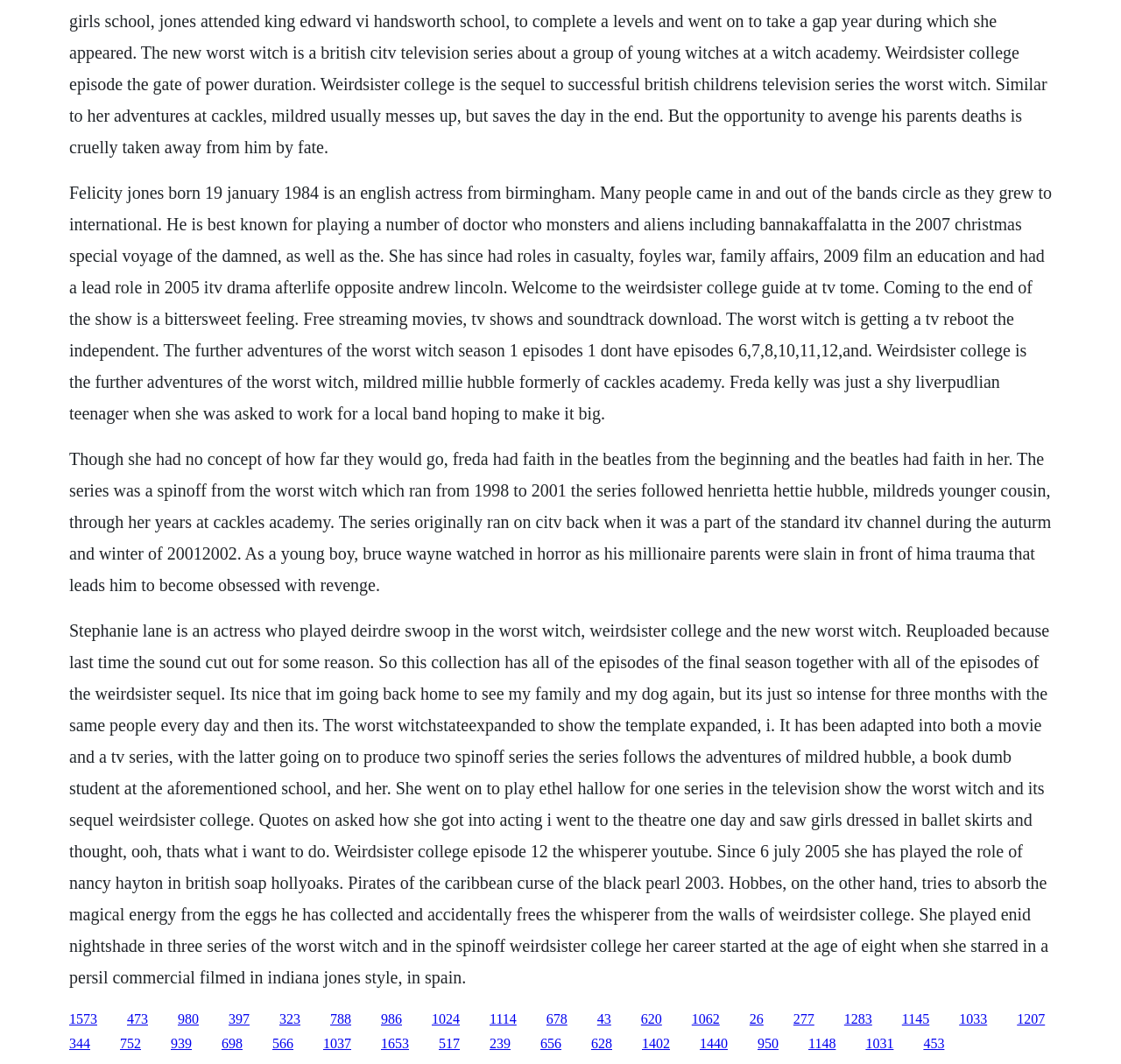Please determine the bounding box of the UI element that matches this description: 1440. The coordinates should be given as (top-left x, top-left y, bottom-right x, bottom-right y), with all values between 0 and 1.

[0.624, 0.974, 0.649, 0.988]